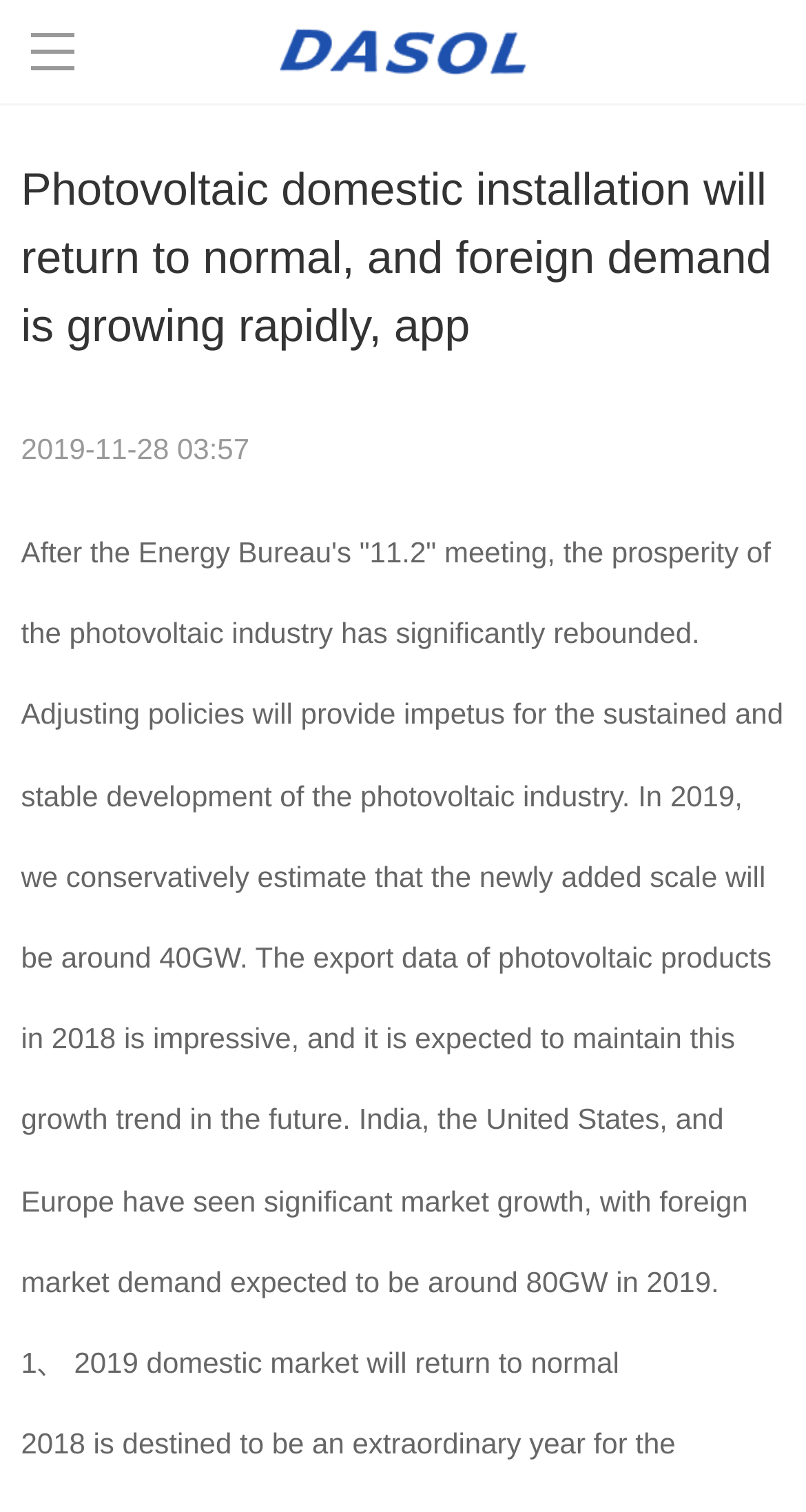What is the date of the article?
Please respond to the question with as much detail as possible.

The StaticText element with the text '2019-11-28 03:57' is likely to be the date and time of the article. The time '03:57' is not relevant to the question, so the answer is just the date '2019-11-28'.